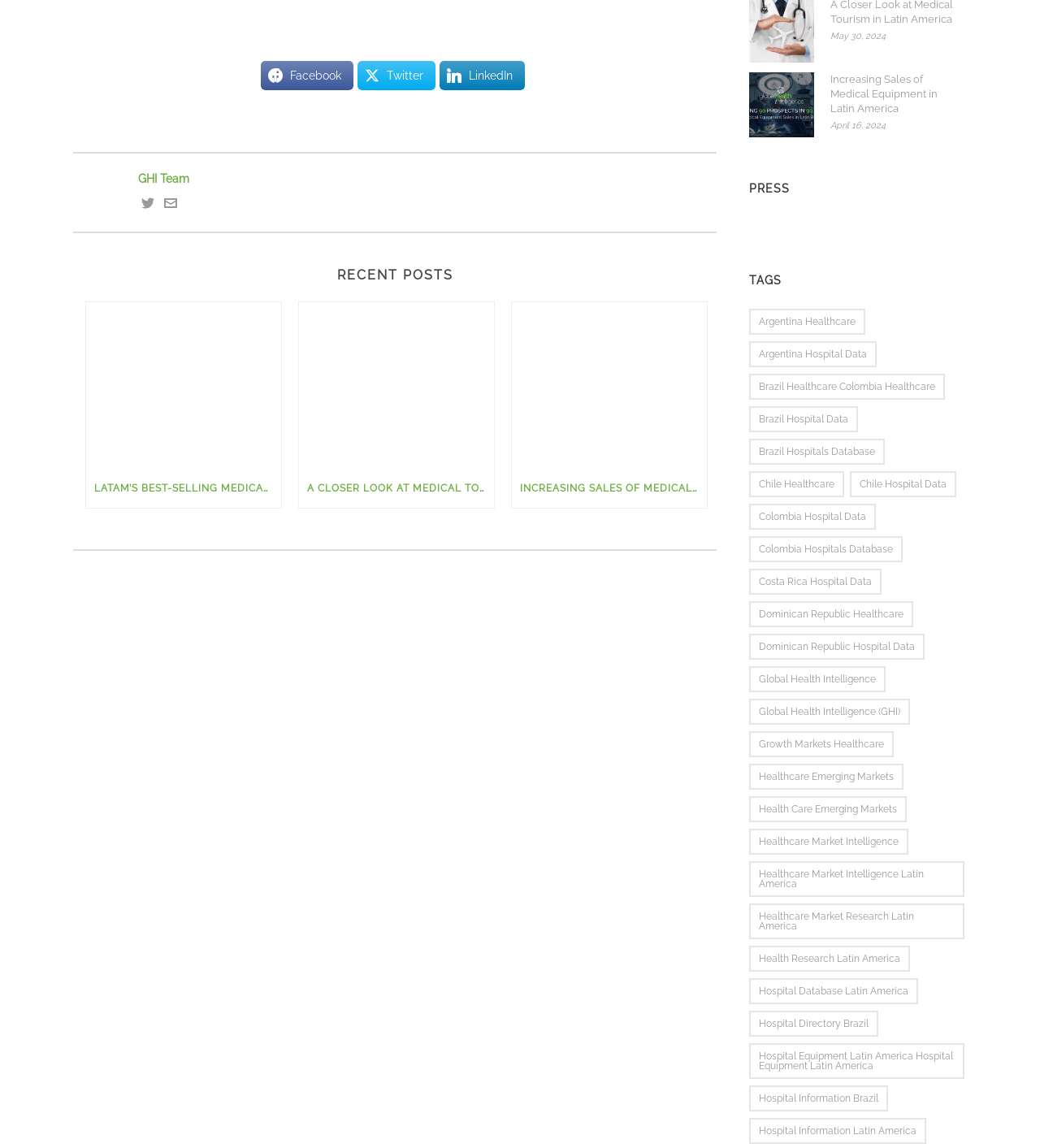Bounding box coordinates should be in the format (top-left x, top-left y, bottom-right x, bottom-right y) and all values should be floating point numbers between 0 and 1. Determine the bounding box coordinate for the UI element described as: hospital information latin America

[0.72, 0.974, 0.891, 0.997]